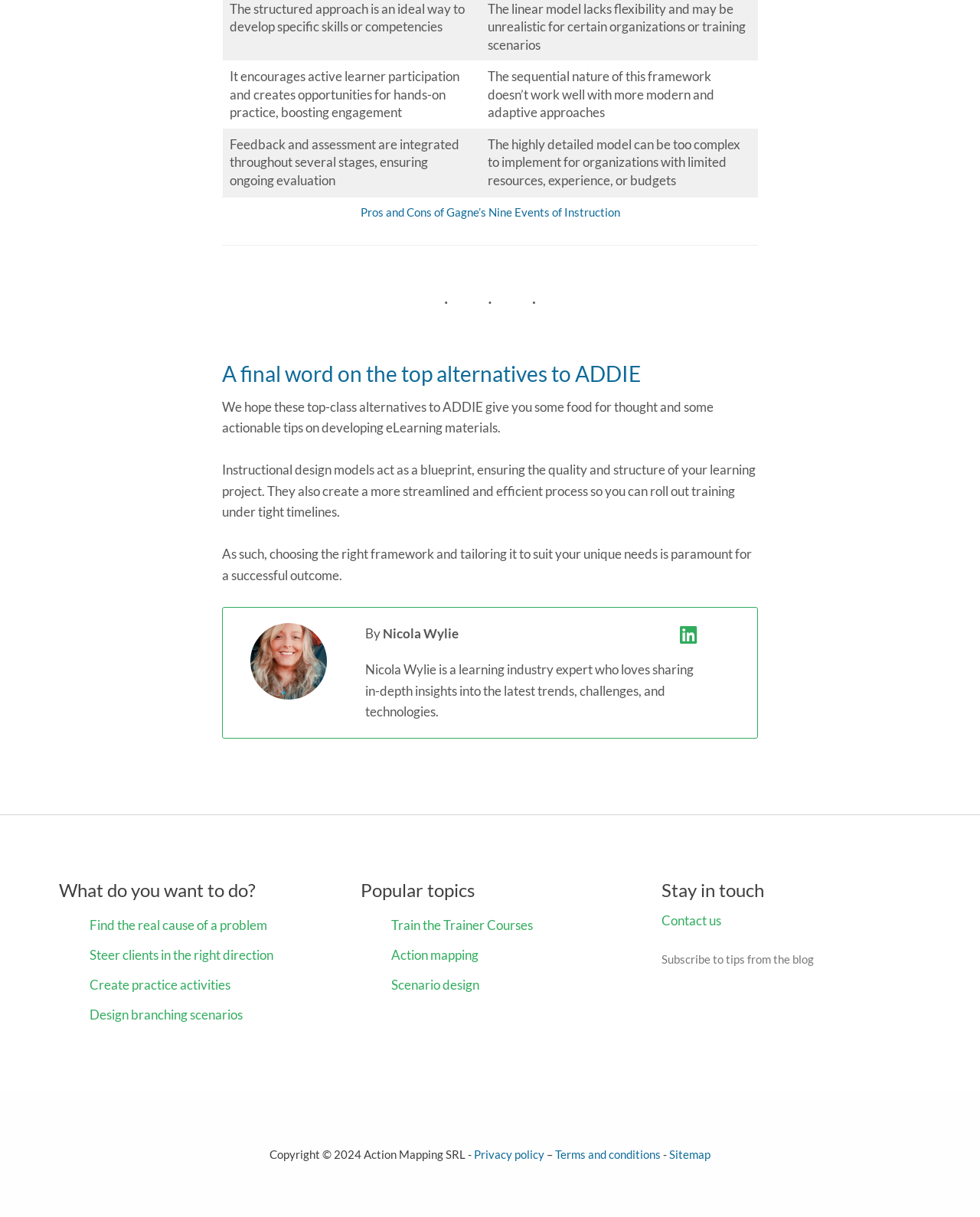What is the purpose of instructional design models?
Provide a detailed answer to the question, using the image to inform your response.

I found a static text element with the ID 290, which contains a sentence that explains the purpose of instructional design models. The sentence states that these models 'create a more streamlined and efficient process so you can roll out training under tight timelines', implying that they ensure the quality and structure of learning projects.